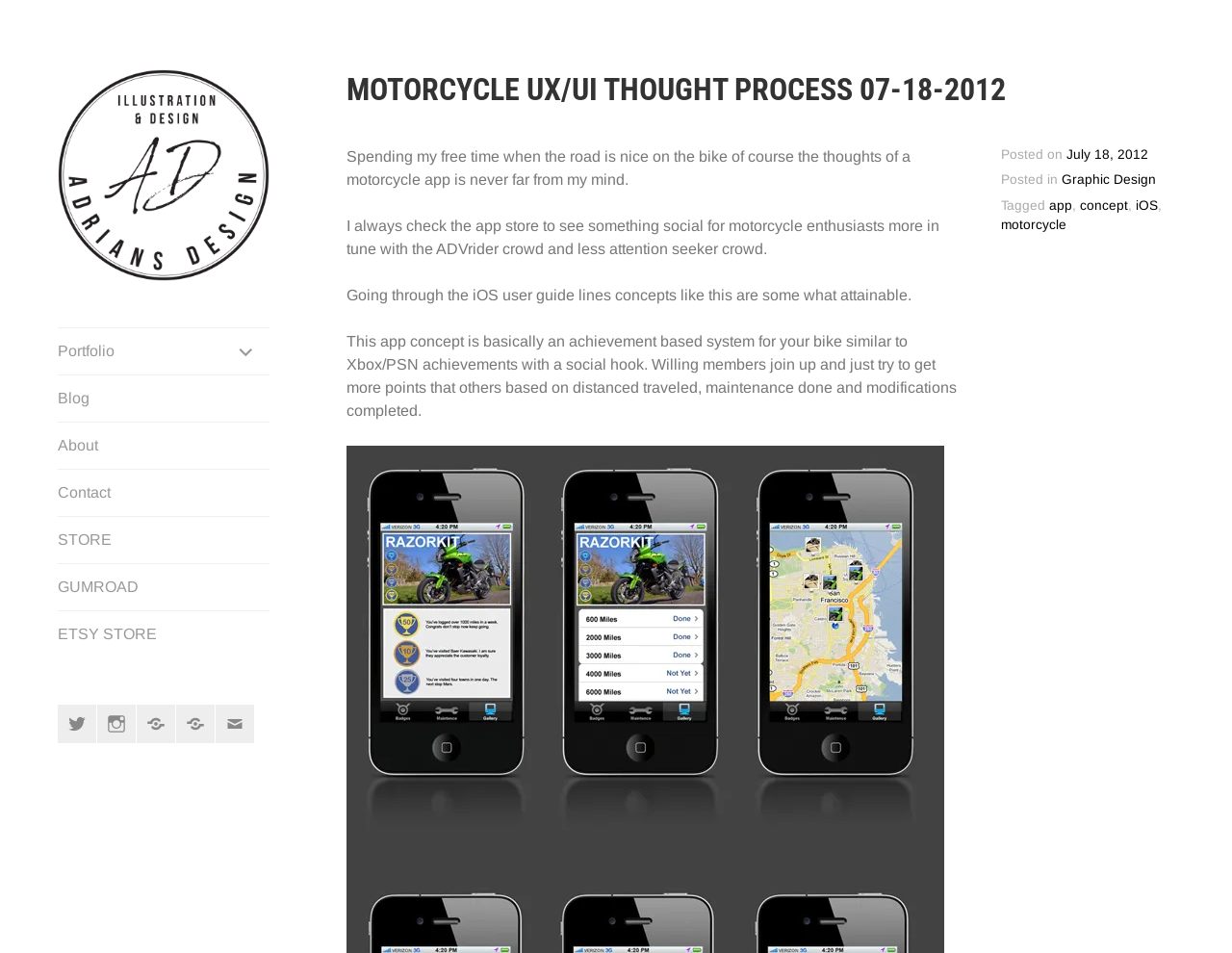Identify the bounding box coordinates for the element that needs to be clicked to fulfill this instruction: "Visit the 'Blog' page". Provide the coordinates in the format of four float numbers between 0 and 1: [left, top, right, bottom].

[0.047, 0.394, 0.219, 0.442]